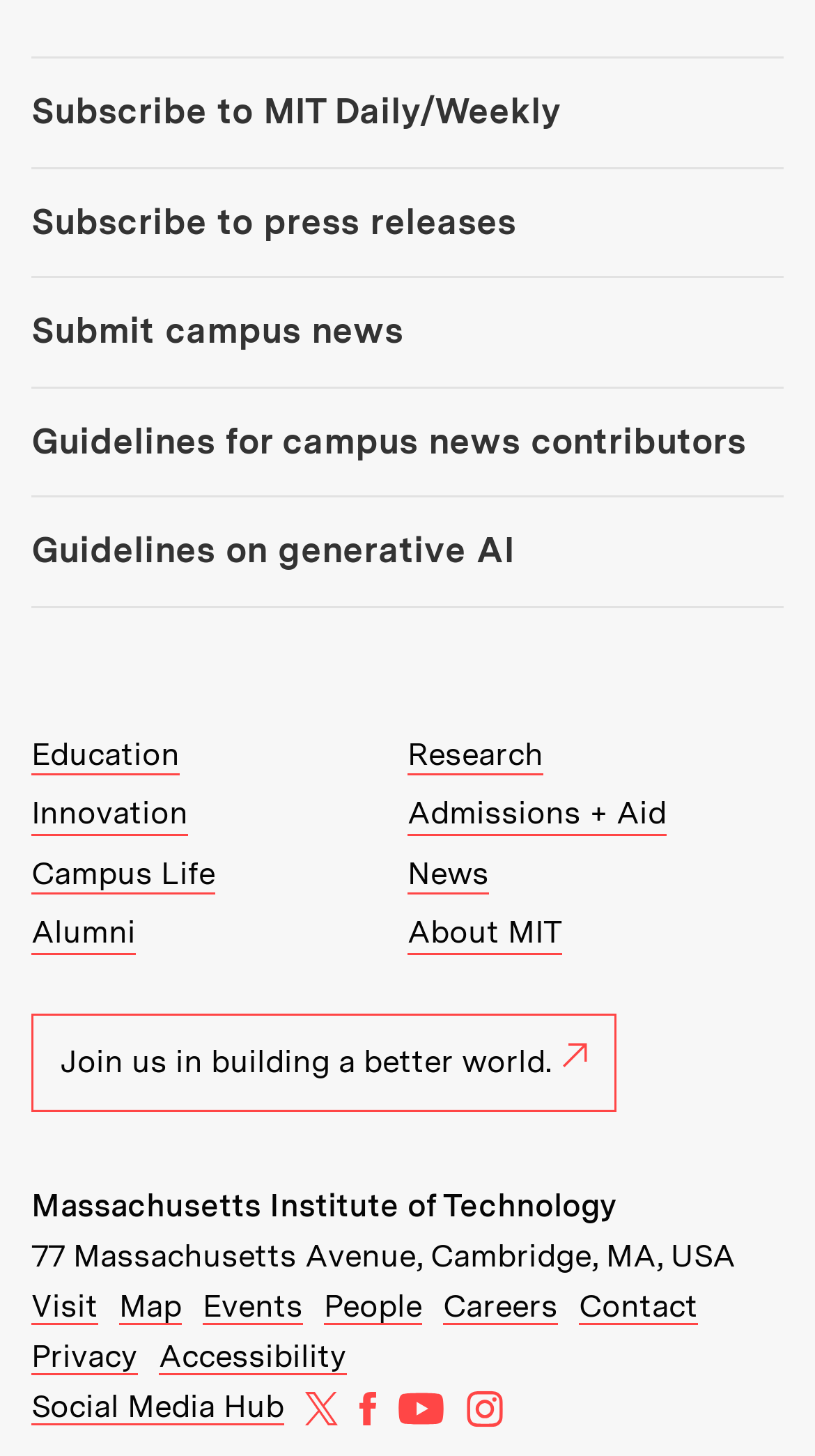Please provide a comprehensive answer to the question based on the screenshot: What is the purpose of the 'Submit campus news' link?

I inferred the purpose of the link 'Submit campus news' by its name, which suggests that it is used to submit news related to the campus.